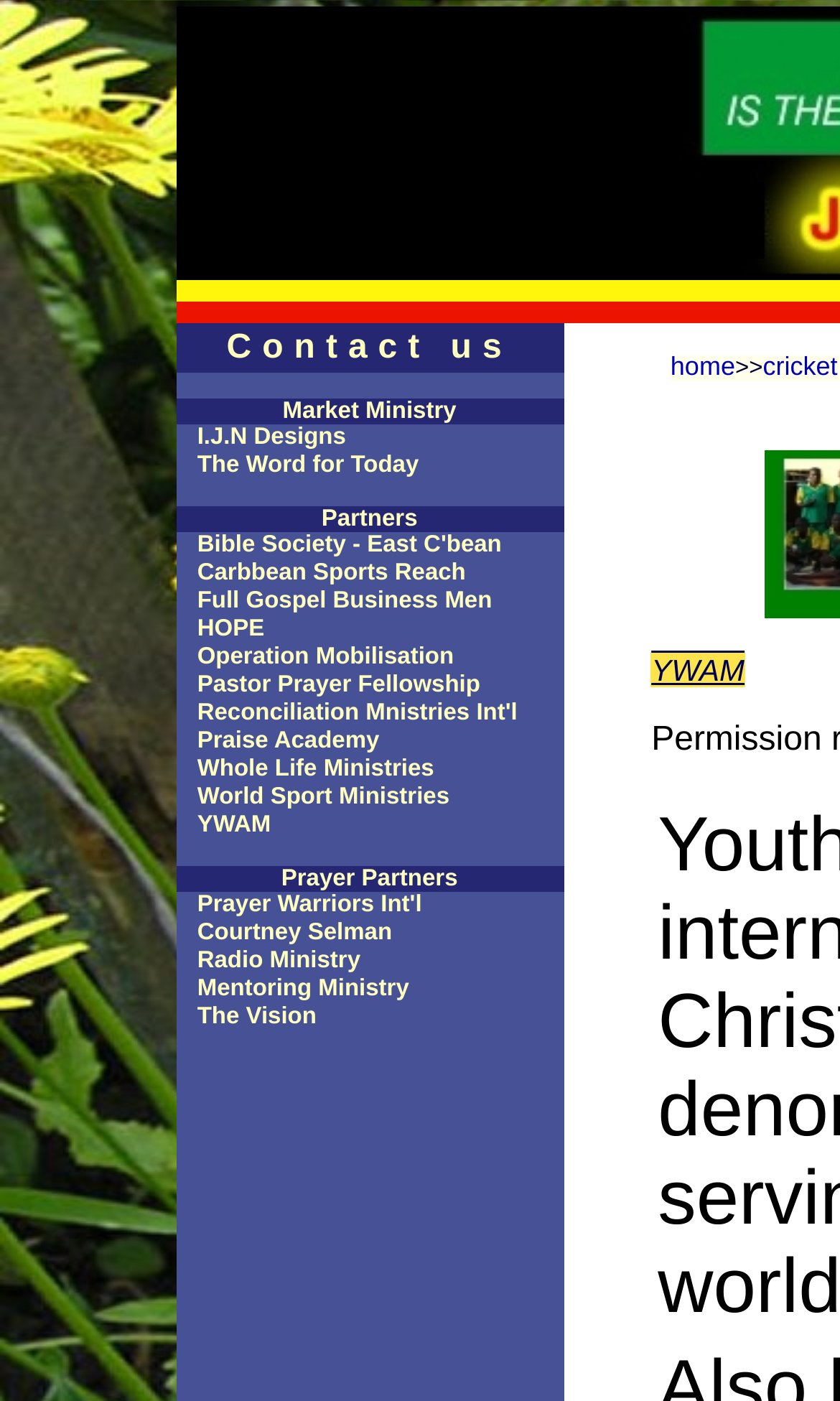Please specify the bounding box coordinates in the format (top-left x, top-left y, bottom-right x, bottom-right y), with values ranging from 0 to 1. Identify the bounding box for the UI component described as follows: Bible Society - East C'bean

[0.209, 0.38, 0.671, 0.398]